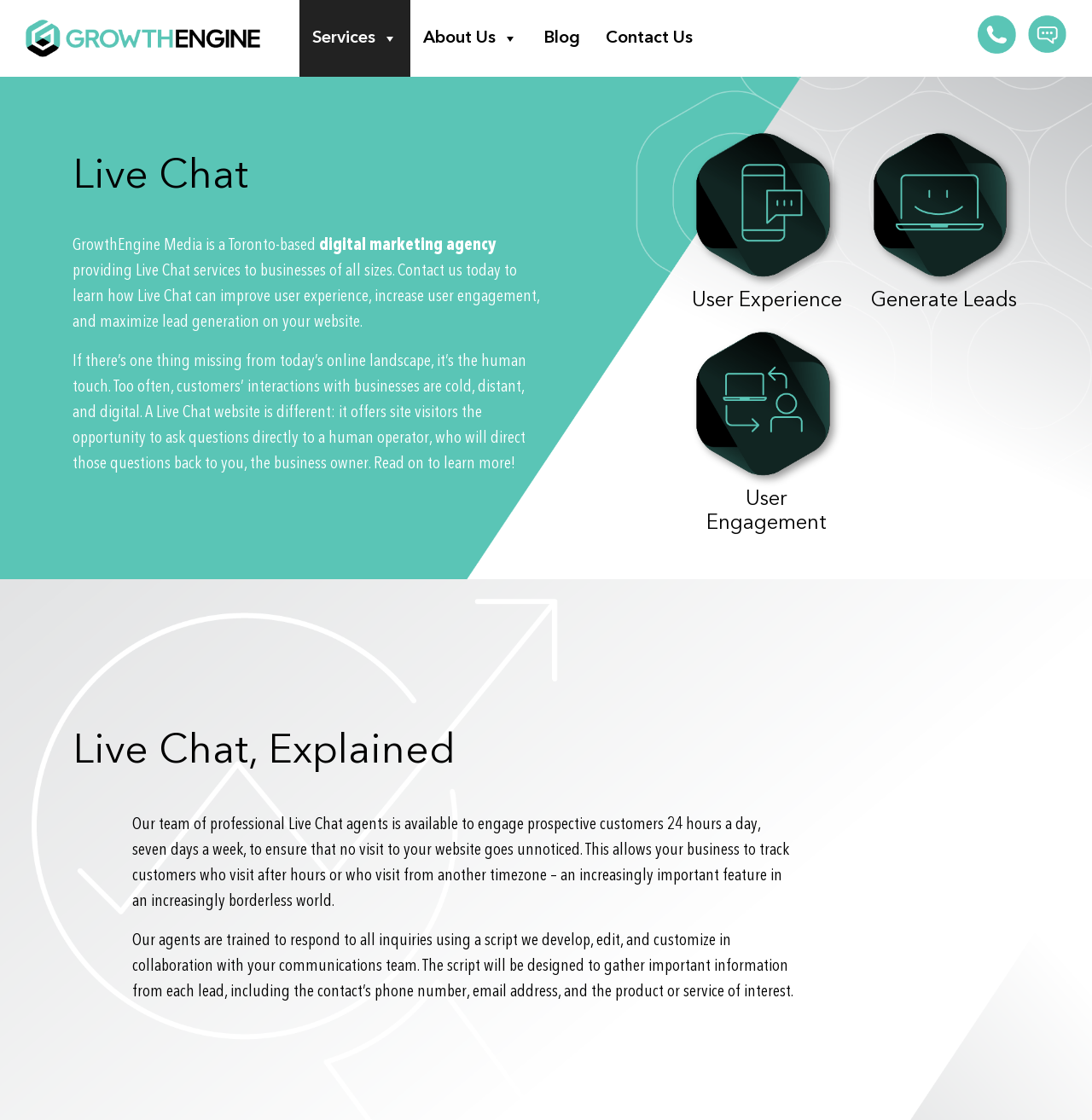Can you show the bounding box coordinates of the region to click on to complete the task described in the instruction: "Call via telephone"?

[0.895, 0.0, 0.93, 0.061]